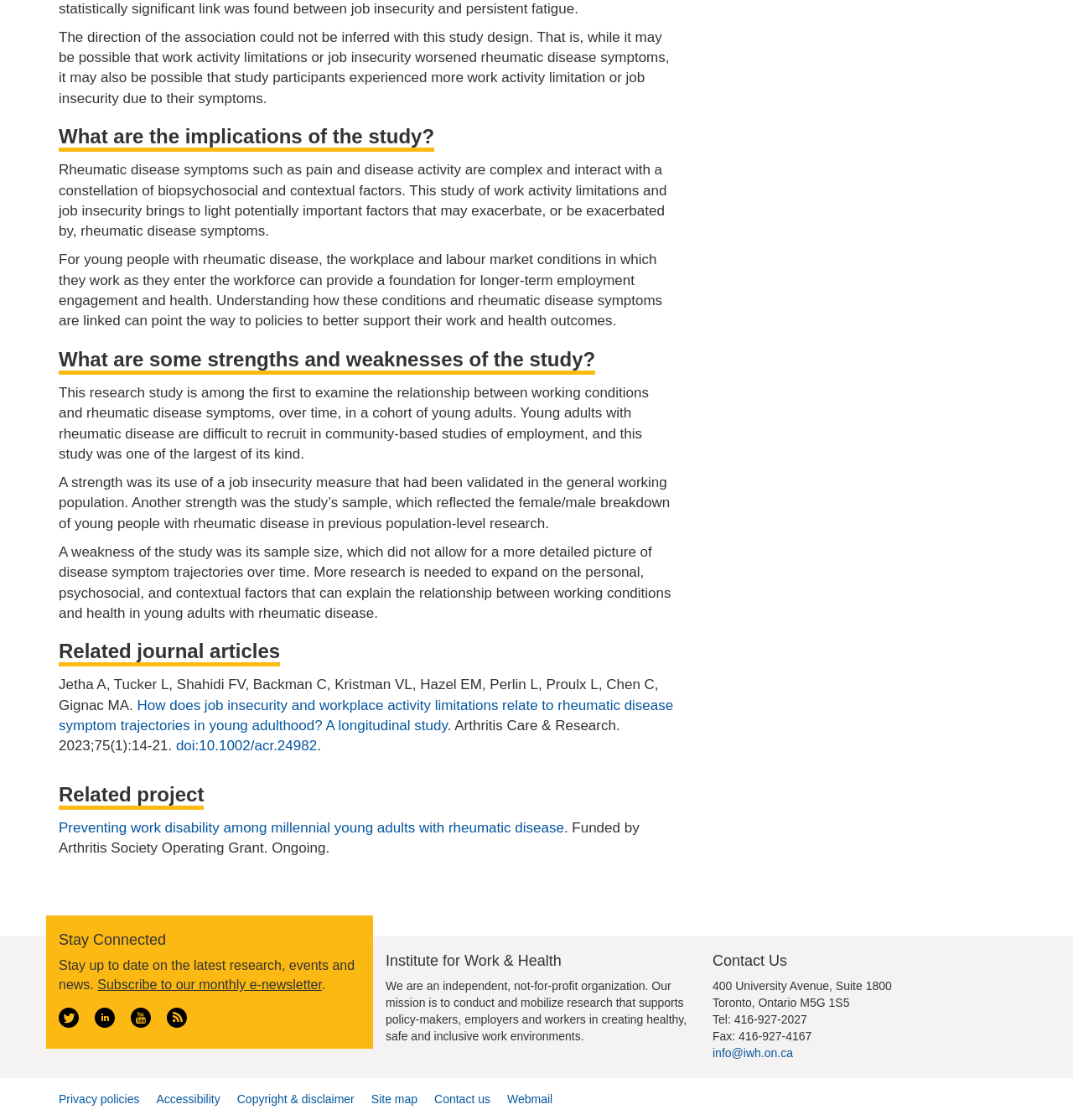Using the information from the screenshot, answer the following question thoroughly:
What is the name of the organization that conducted the research?

The webpage mentions 'Institute for Work & Health' as the organization that conducted the research, with a mission to 'conduct and mobilize research that supports policy-makers, employers and workers in creating healthy, safe and inclusive work environments'.